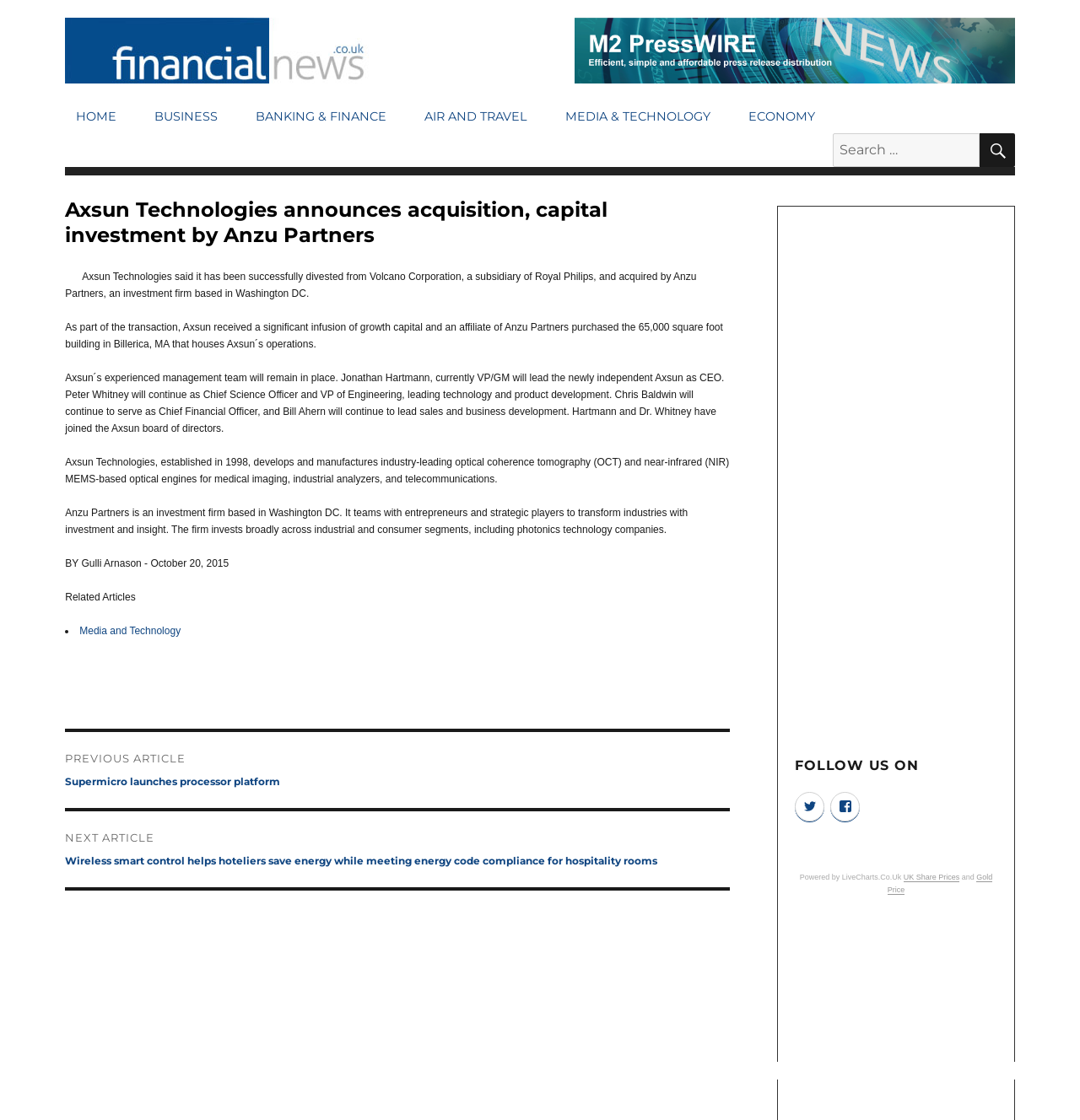Provide the bounding box coordinates of the HTML element described by the text: "Twitter".

[0.736, 0.707, 0.764, 0.734]